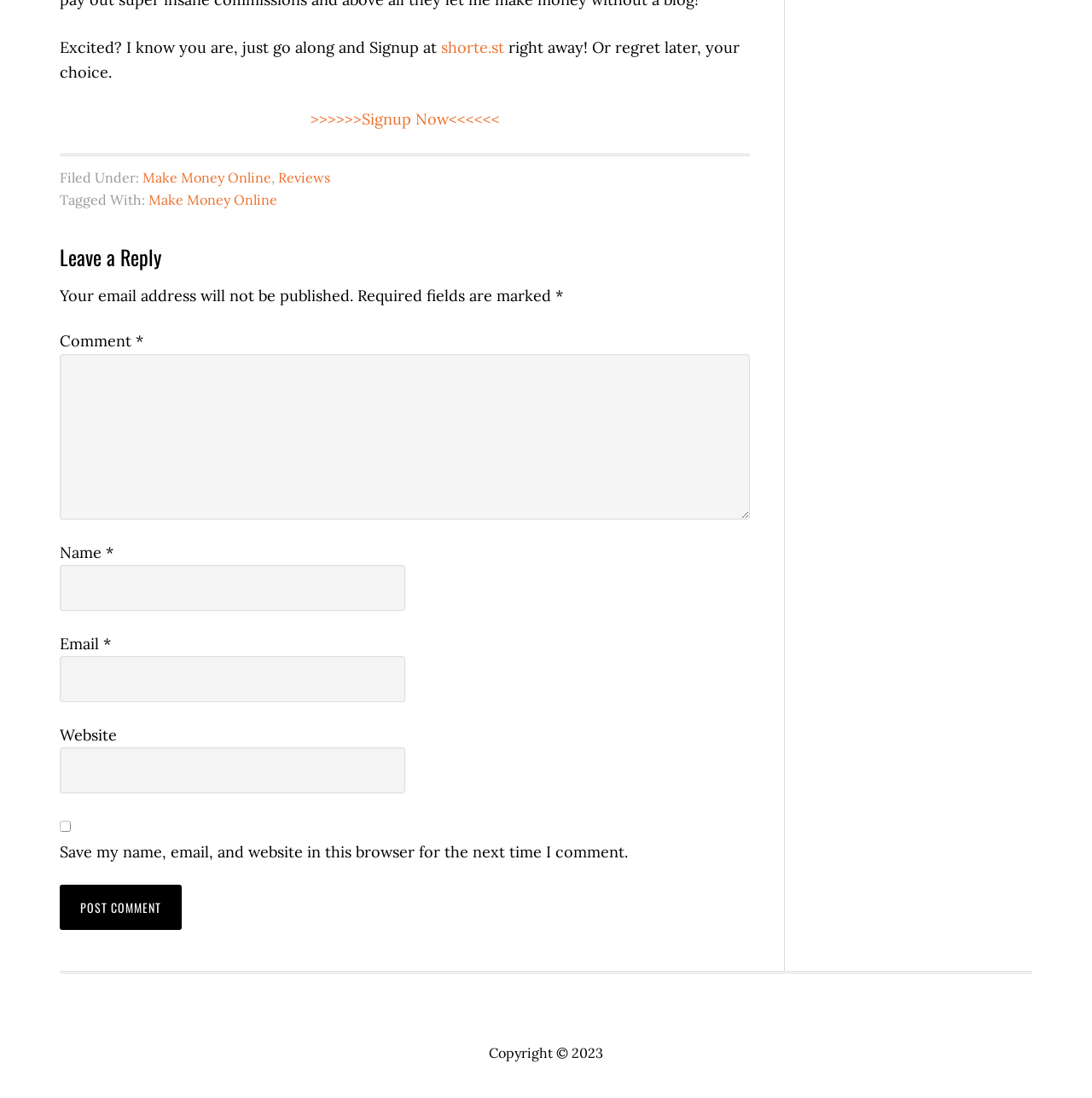Using the provided description parent_node: Email * aria-describedby="email-notes" name="email", find the bounding box coordinates for the UI element. Provide the coordinates in (top-left x, top-left y, bottom-right x, bottom-right y) format, ensuring all values are between 0 and 1.

[0.055, 0.598, 0.371, 0.64]